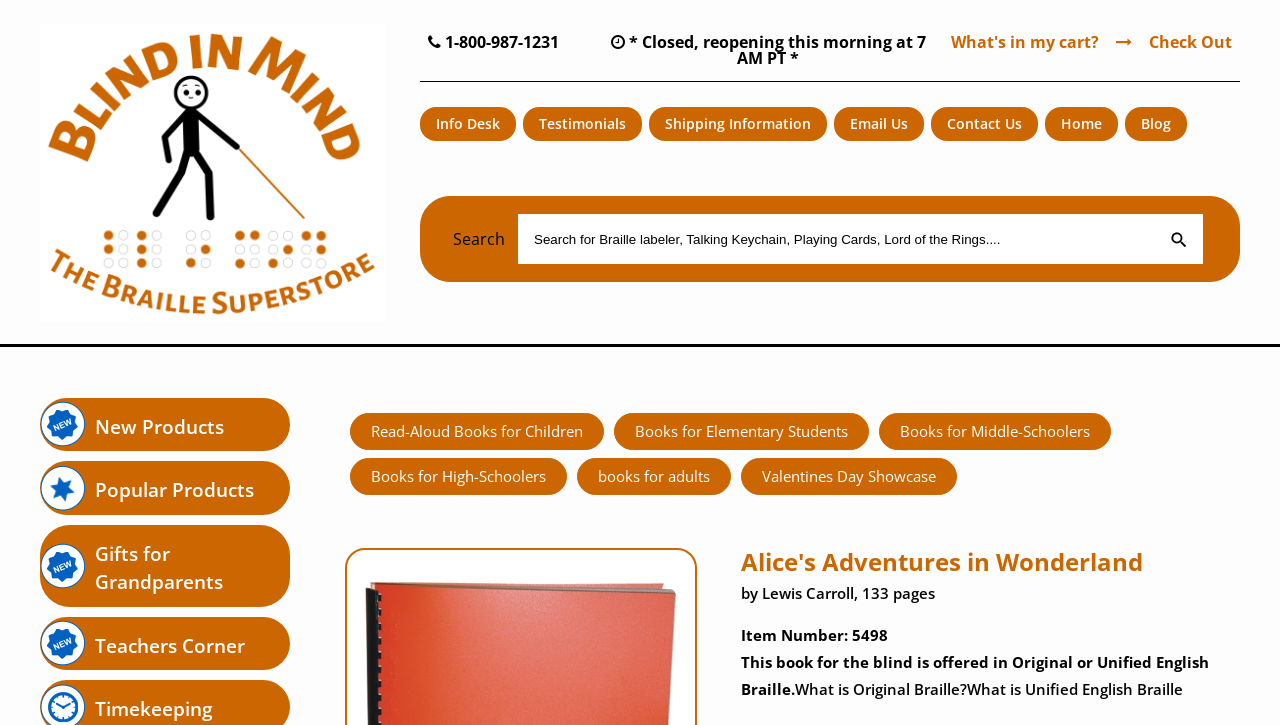Please identify the bounding box coordinates of where to click in order to follow the instruction: "Click the 'Blind in Mind, The Braille Superstore' link".

[0.031, 0.421, 0.301, 0.451]